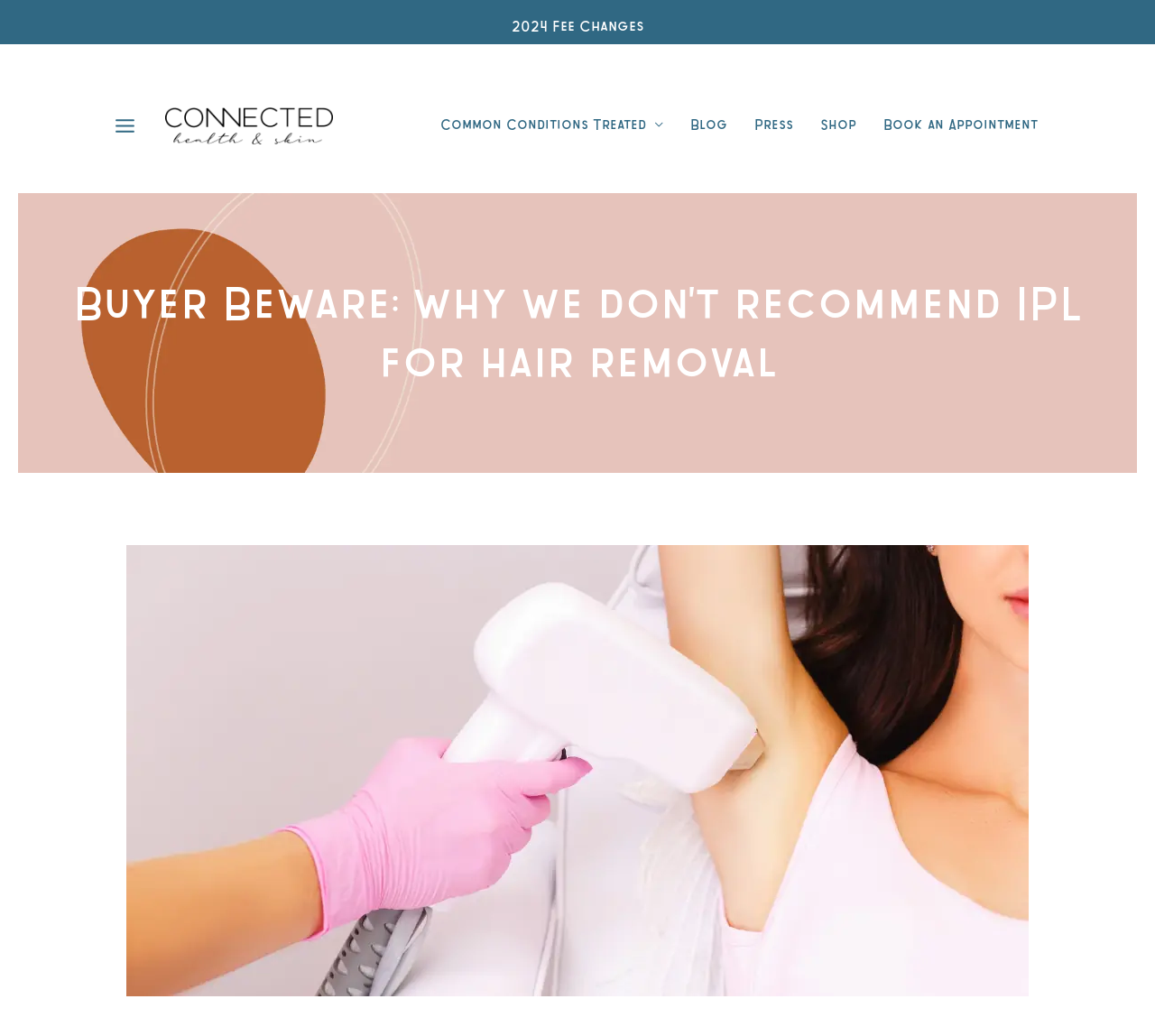Select the bounding box coordinates of the element I need to click to carry out the following instruction: "Read the 2024 Fee Changes".

[0.443, 0.017, 0.557, 0.034]